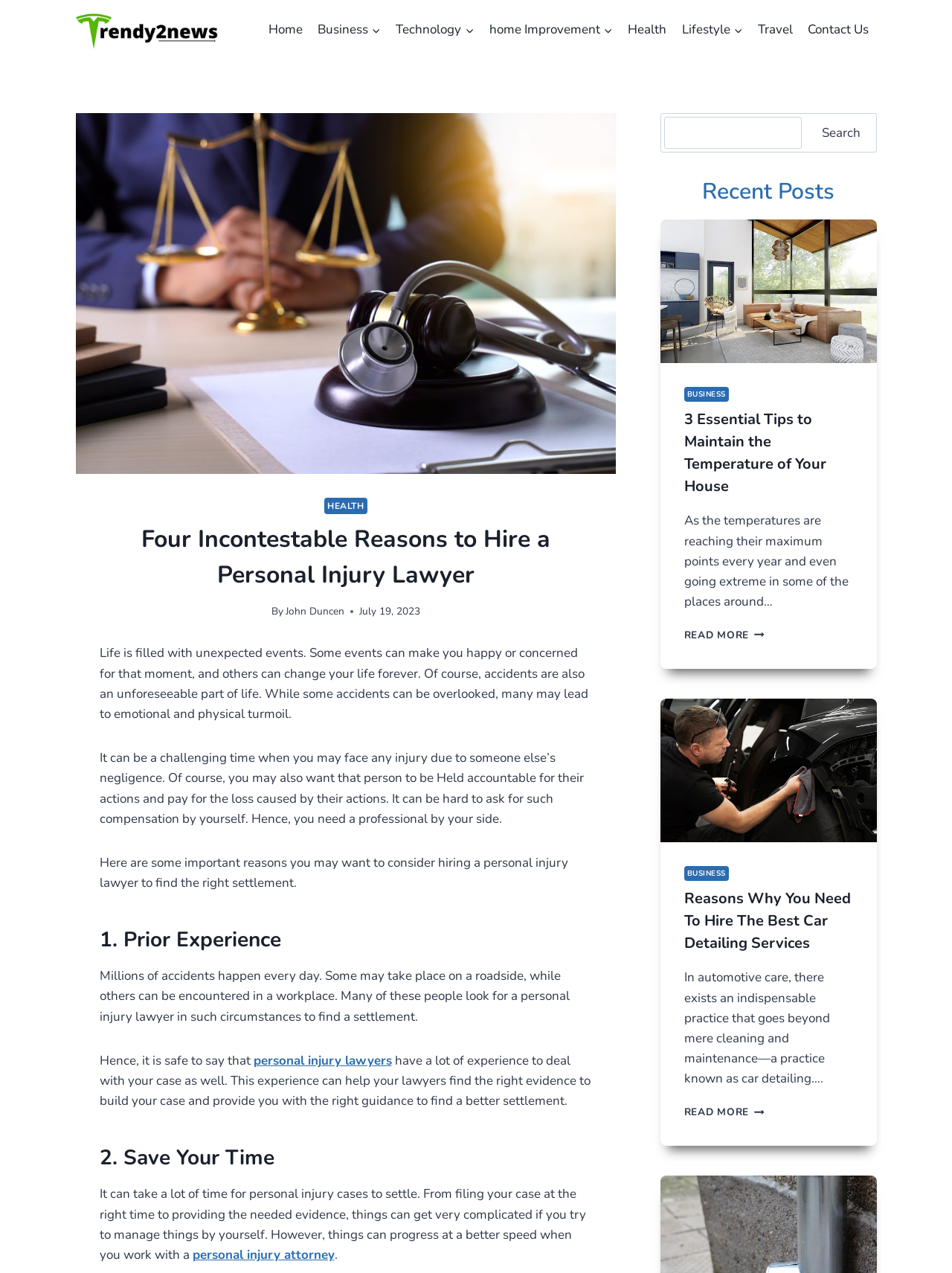Given the webpage screenshot, identify the bounding box of the UI element that matches this description: "home ImprovementExpand".

[0.506, 0.009, 0.652, 0.037]